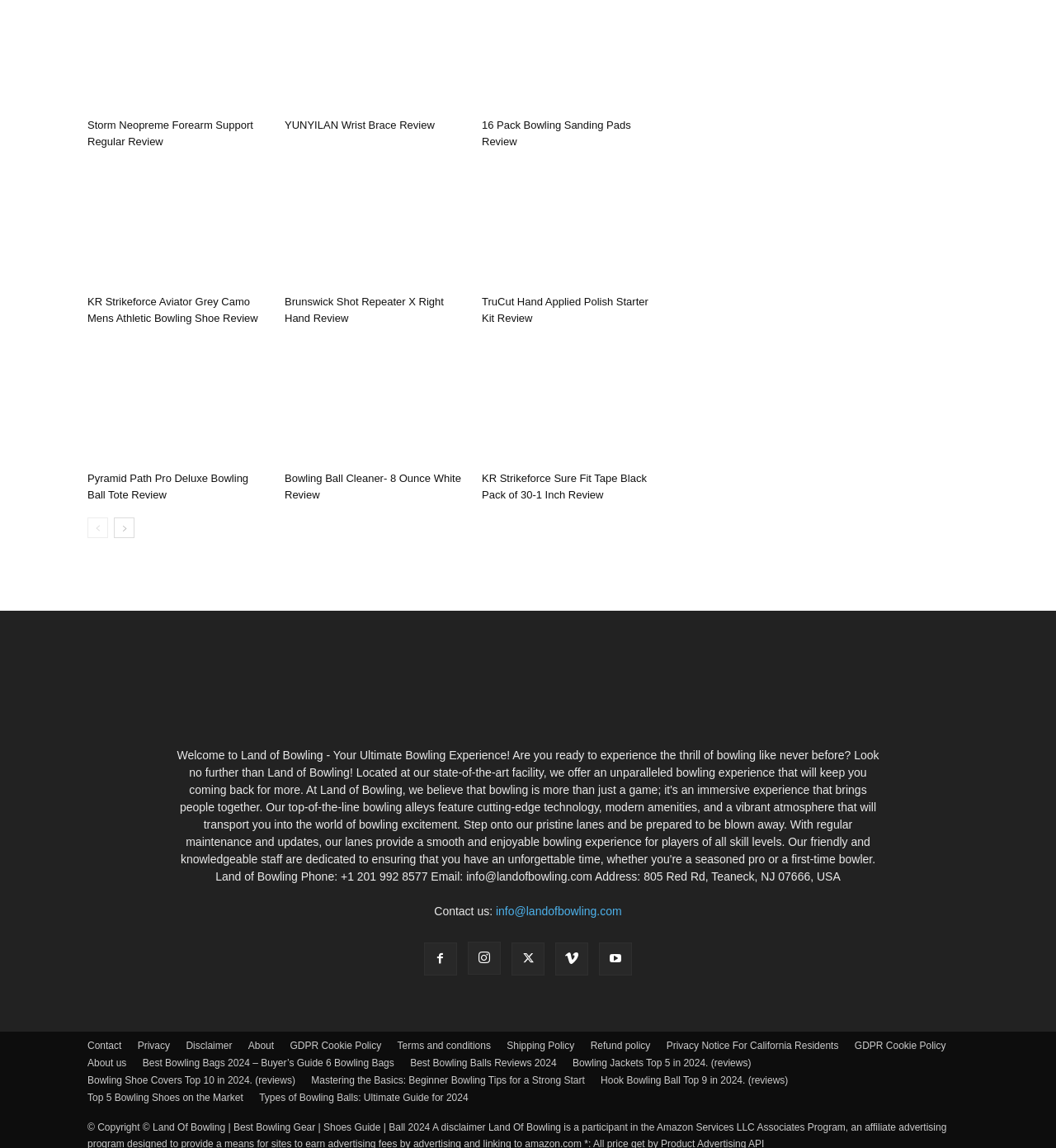Find the bounding box coordinates for the area that must be clicked to perform this action: "Learn more about the 'Land Of Bowling'".

[0.406, 0.622, 0.594, 0.634]